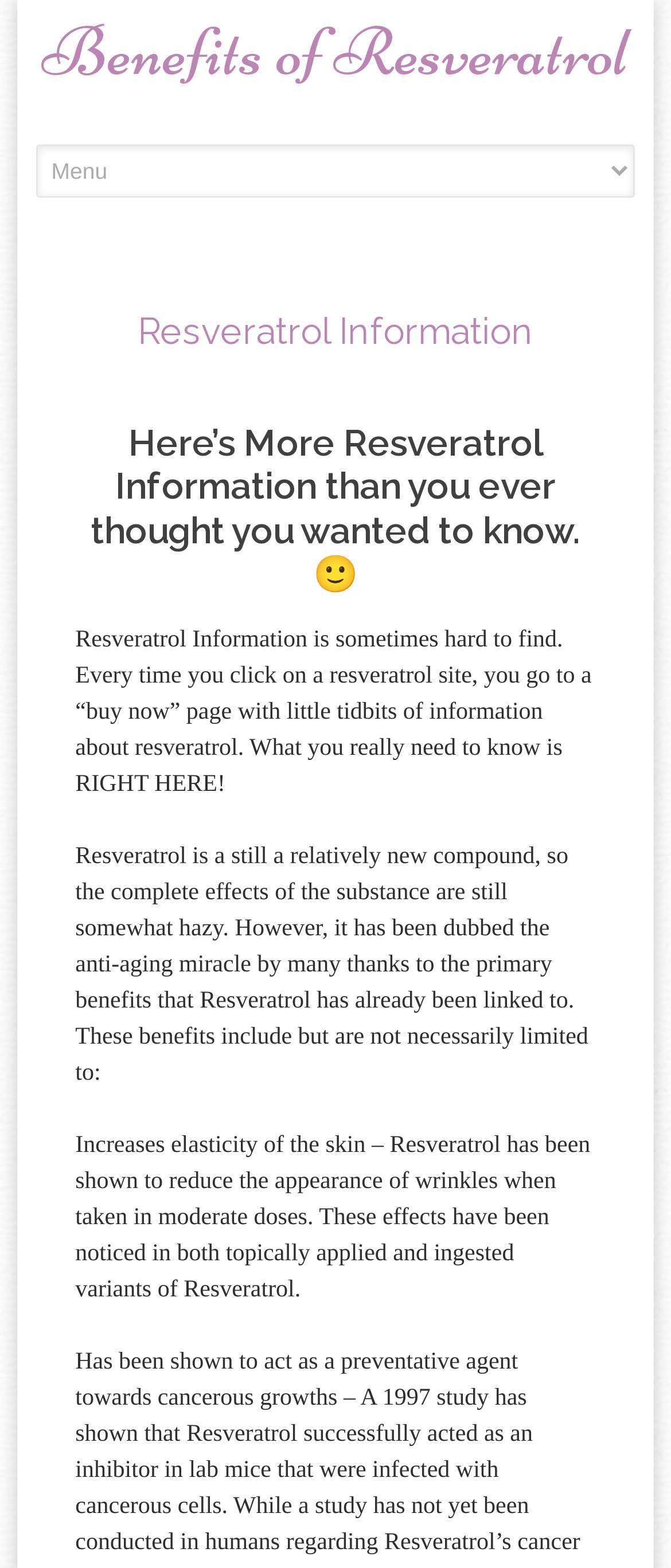Extract the primary header of the webpage and generate its text.

Benefits of Resveratrol